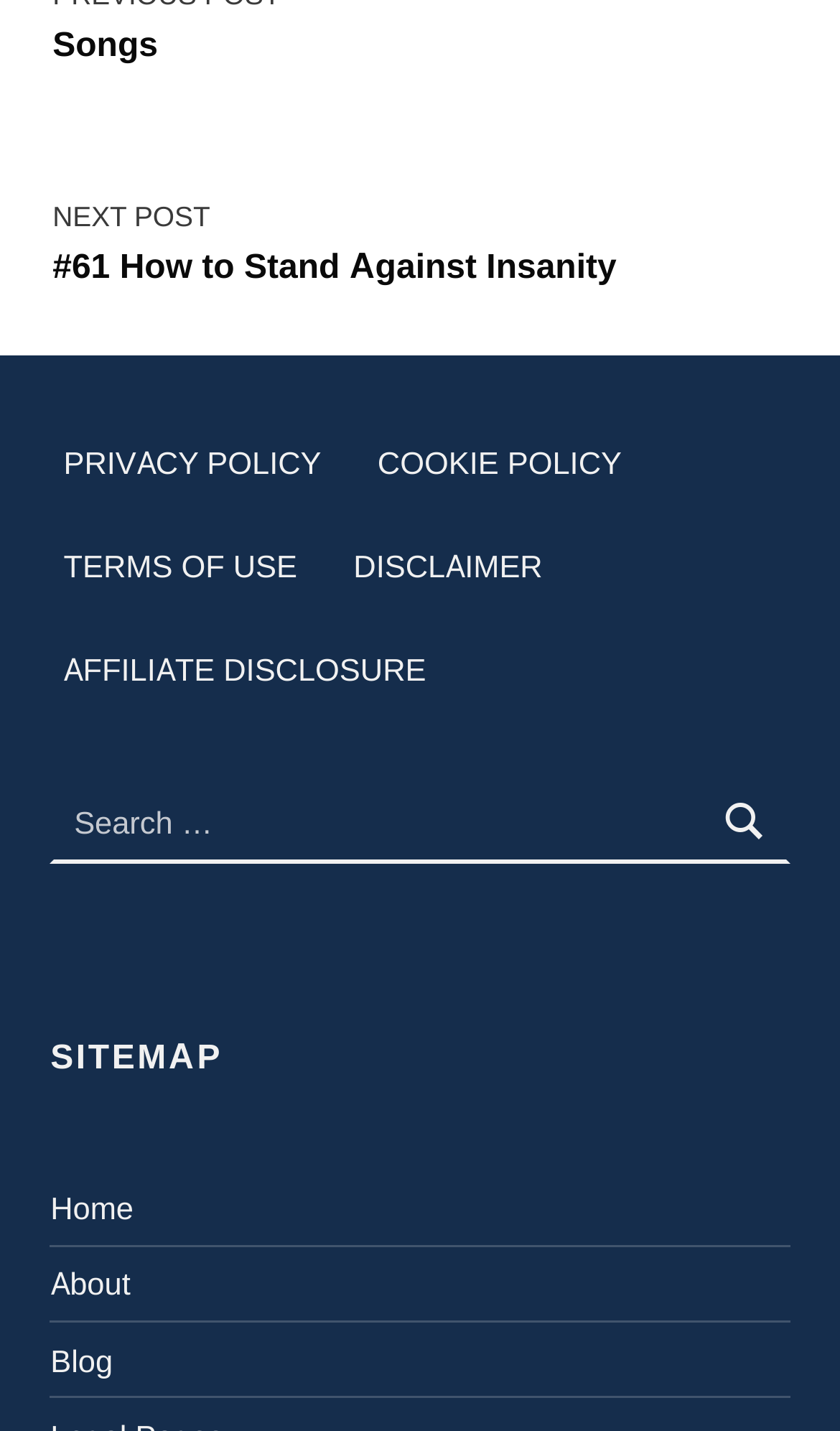Identify the bounding box coordinates of the element to click to follow this instruction: 'Click the search button'. Ensure the coordinates are four float values between 0 and 1, provided as [left, top, right, bottom].

[0.832, 0.539, 0.94, 0.611]